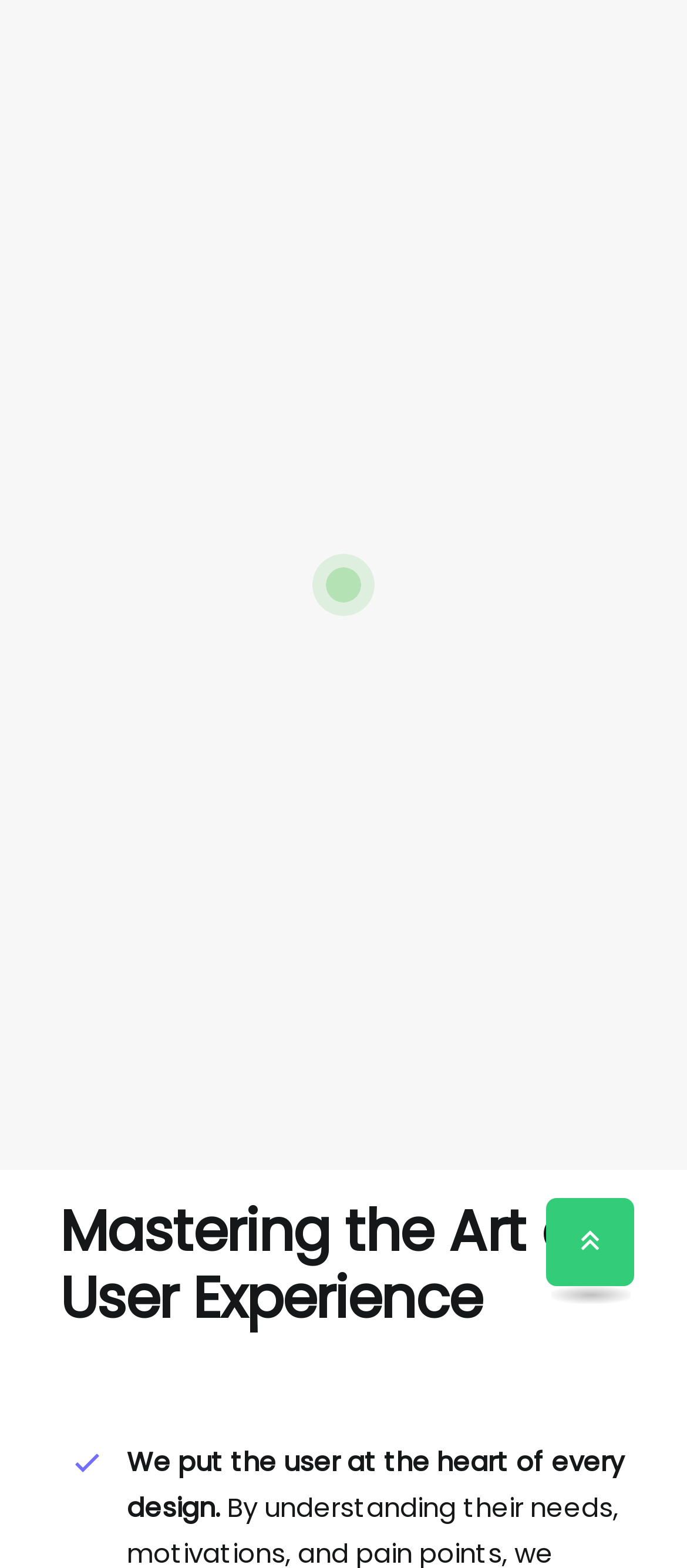What is the purpose of the button on the webpage?
By examining the image, provide a one-word or phrase answer.

Unknown